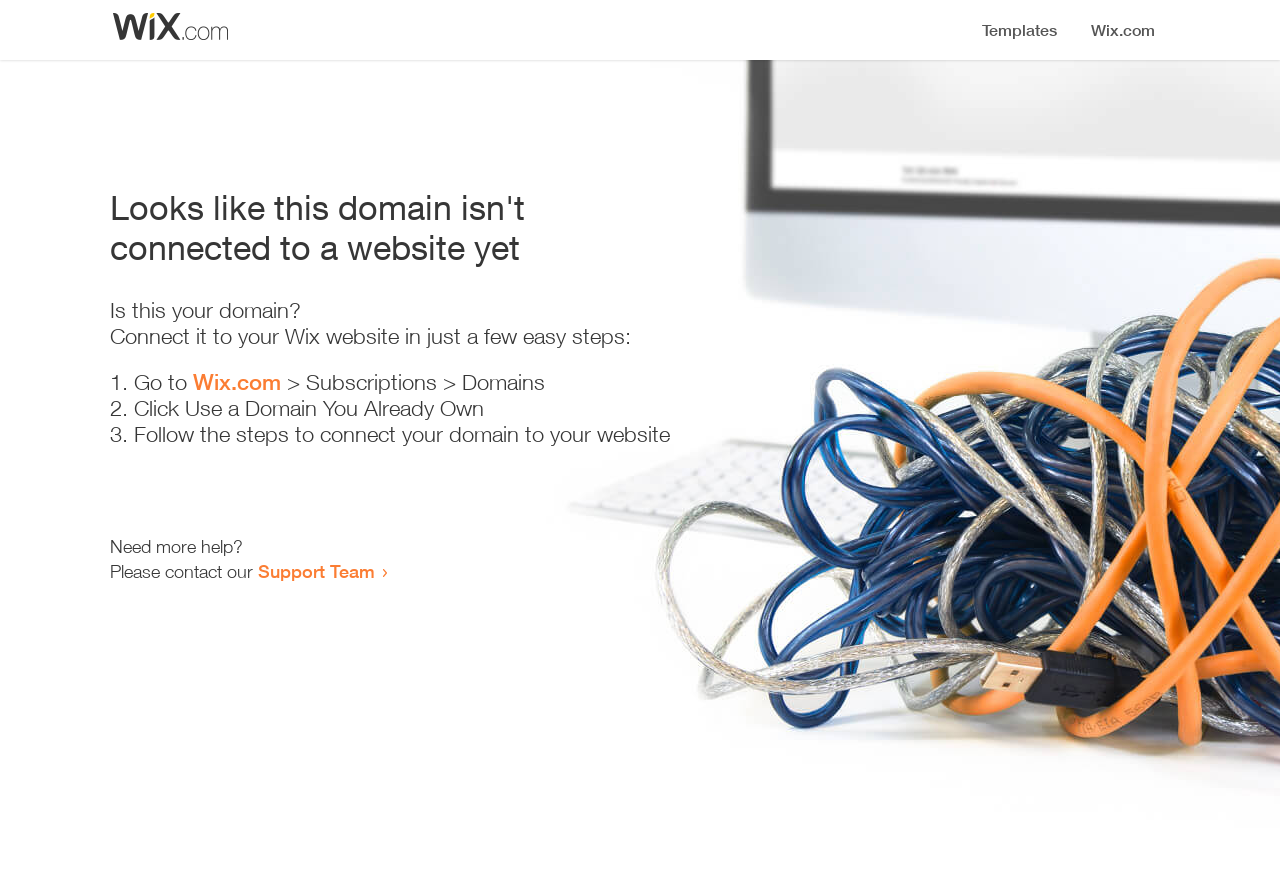Where can I get more help?
Craft a detailed and extensive response to the question.

The webpage provides a link to the 'Support Team' at the bottom, which suggests that users can contact the Support Team for more help or assistance.